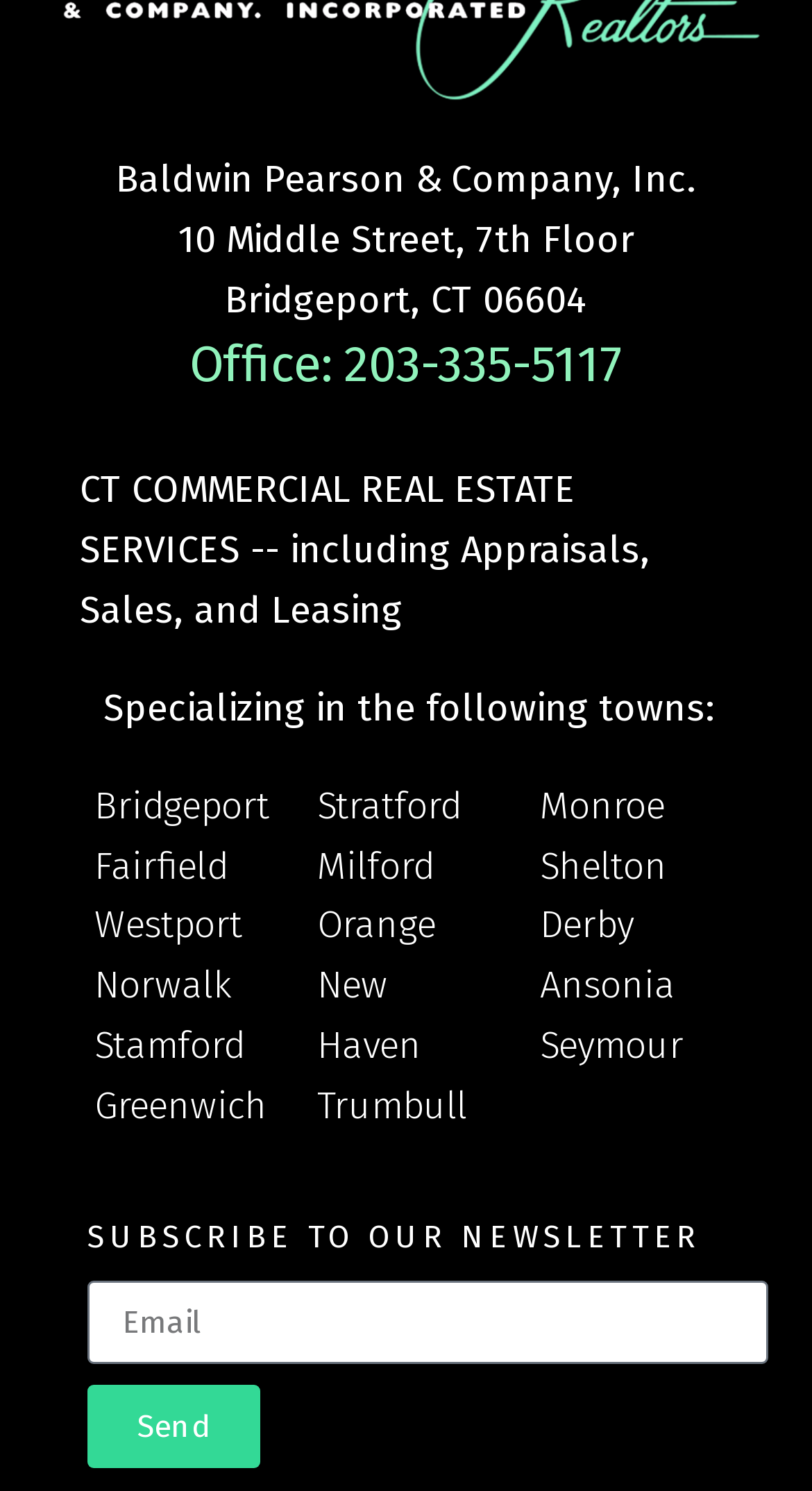Locate the bounding box of the user interface element based on this description: "Send".

[0.107, 0.929, 0.32, 0.985]